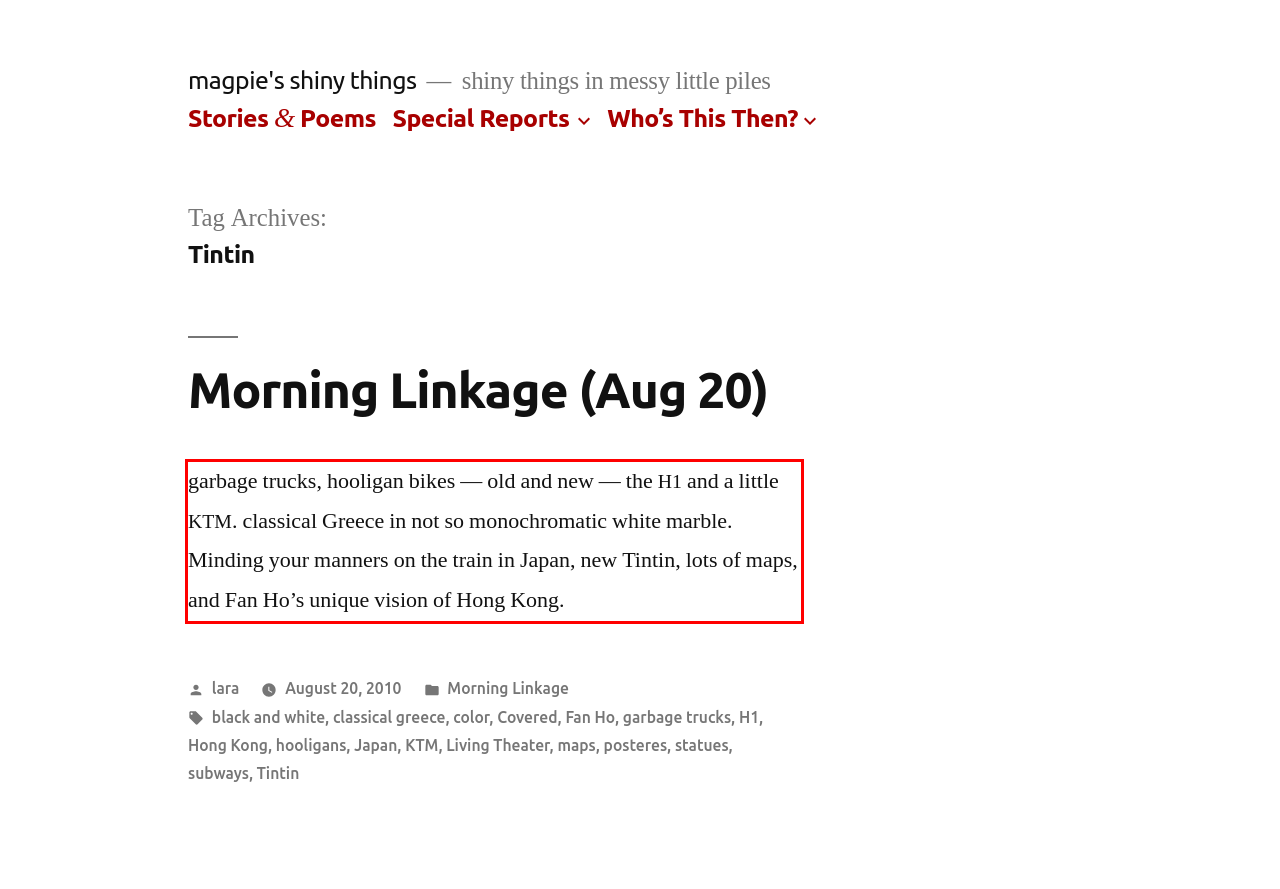Please extract the text content within the red bounding box on the webpage screenshot using OCR.

garbage trucks, hooli­gan bikes — old and new — the H1 and a lit­tle KTM. clas­si­cal Greece in not so mono­chro­mat­ic white mar­ble. Minding your man­ners on the train in Japan, new Tintin, lots of maps, and Fan Ho’s unique vision of Hong Kong.